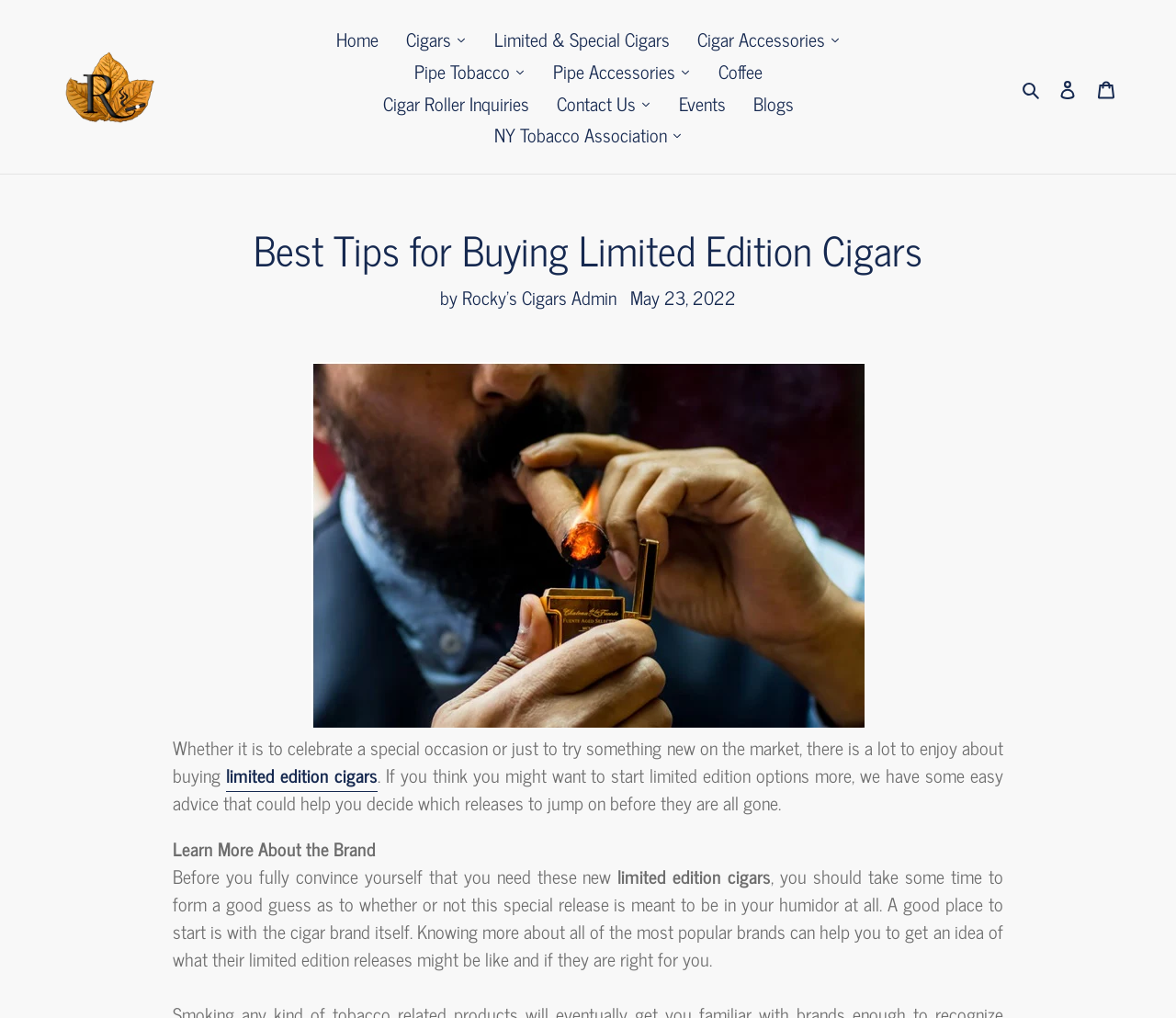Locate the heading on the webpage and return its text.

Best Tips for Buying Limited Edition Cigars